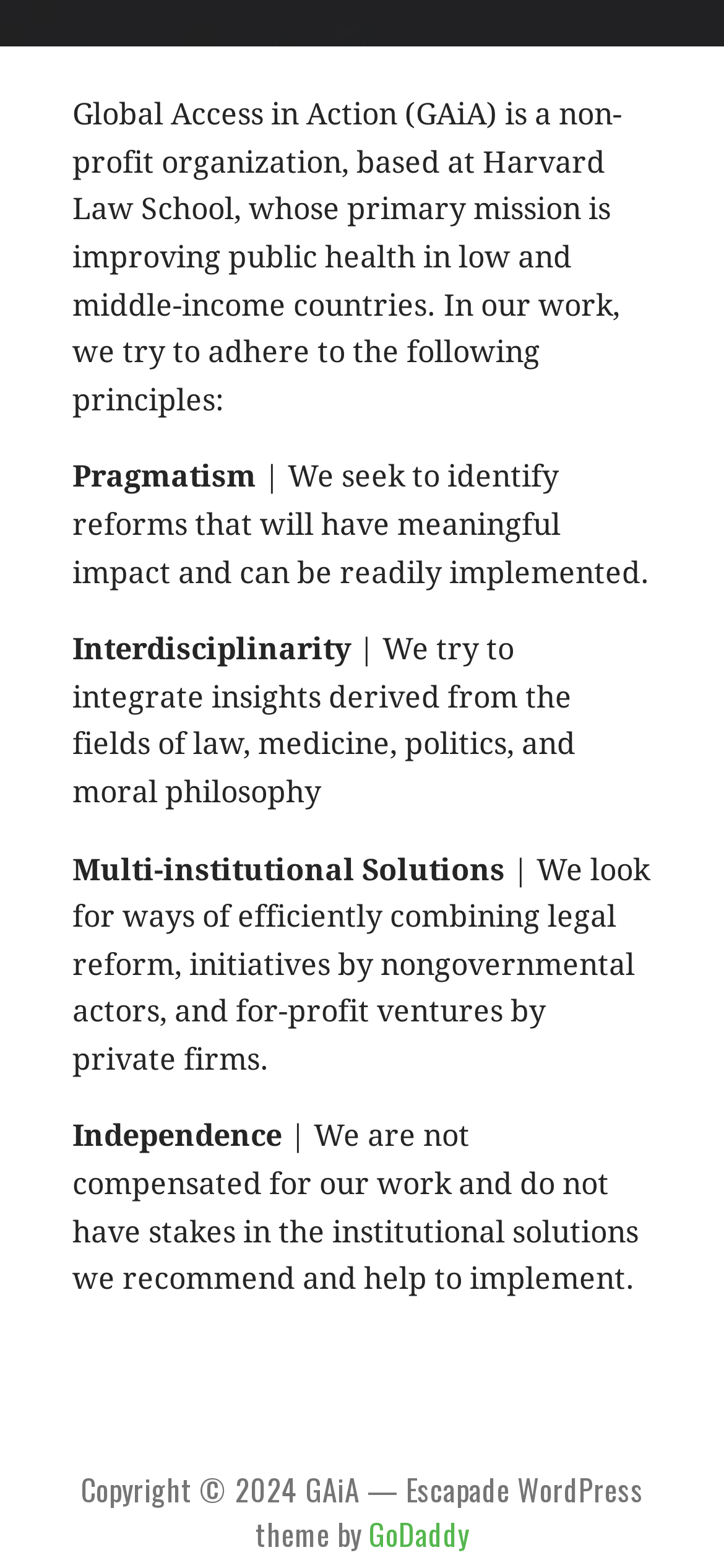What is the primary mission of GAiA?
Please provide a detailed and thorough answer to the question.

According to the webpage, GAiA is a non-profit organization based at Harvard Law School, and its primary mission is improving public health in low and middle-income countries.